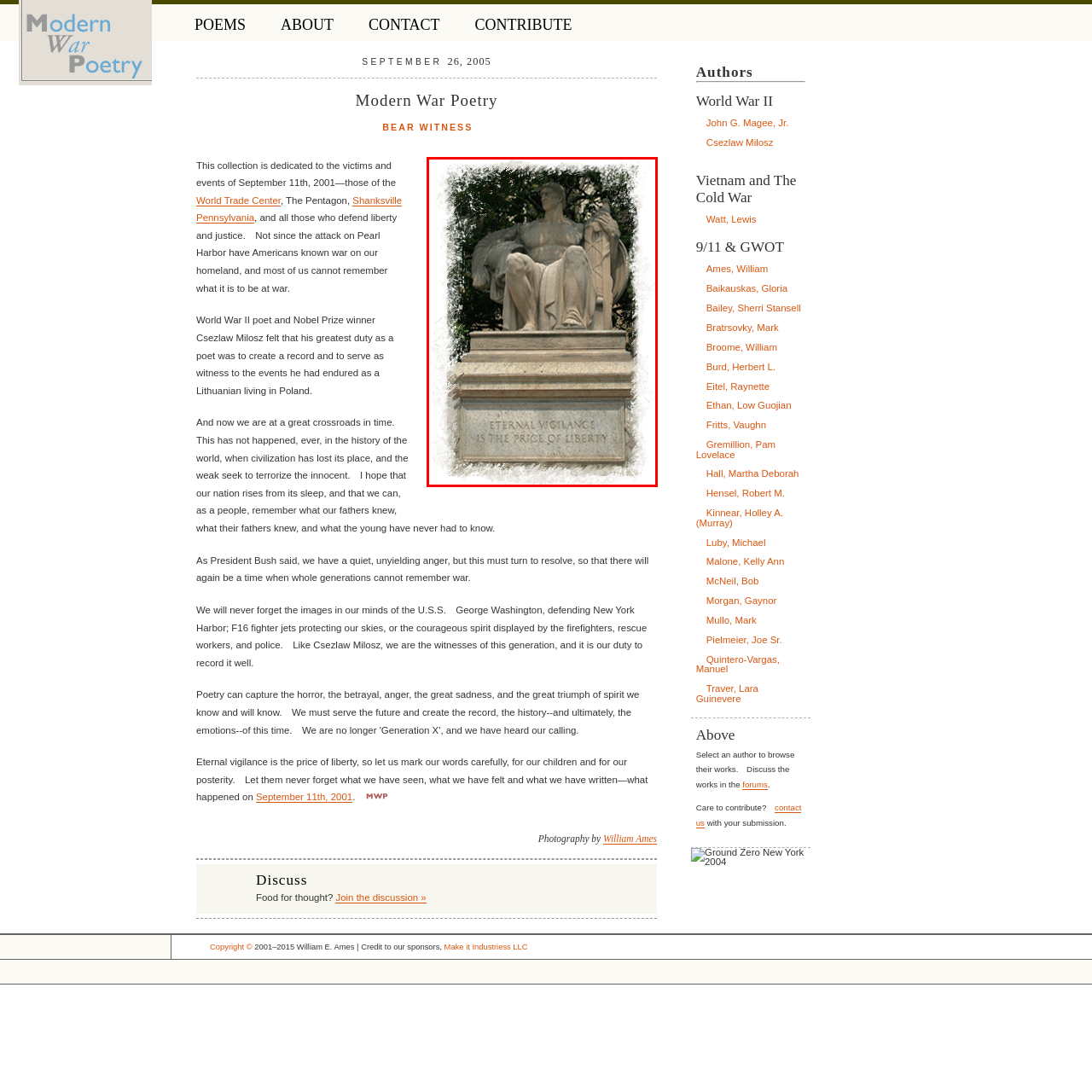What is the sculpture a reminder of?
Check the image enclosed by the red bounding box and reply to the question using a single word or phrase.

sacrifices made to protect freedoms